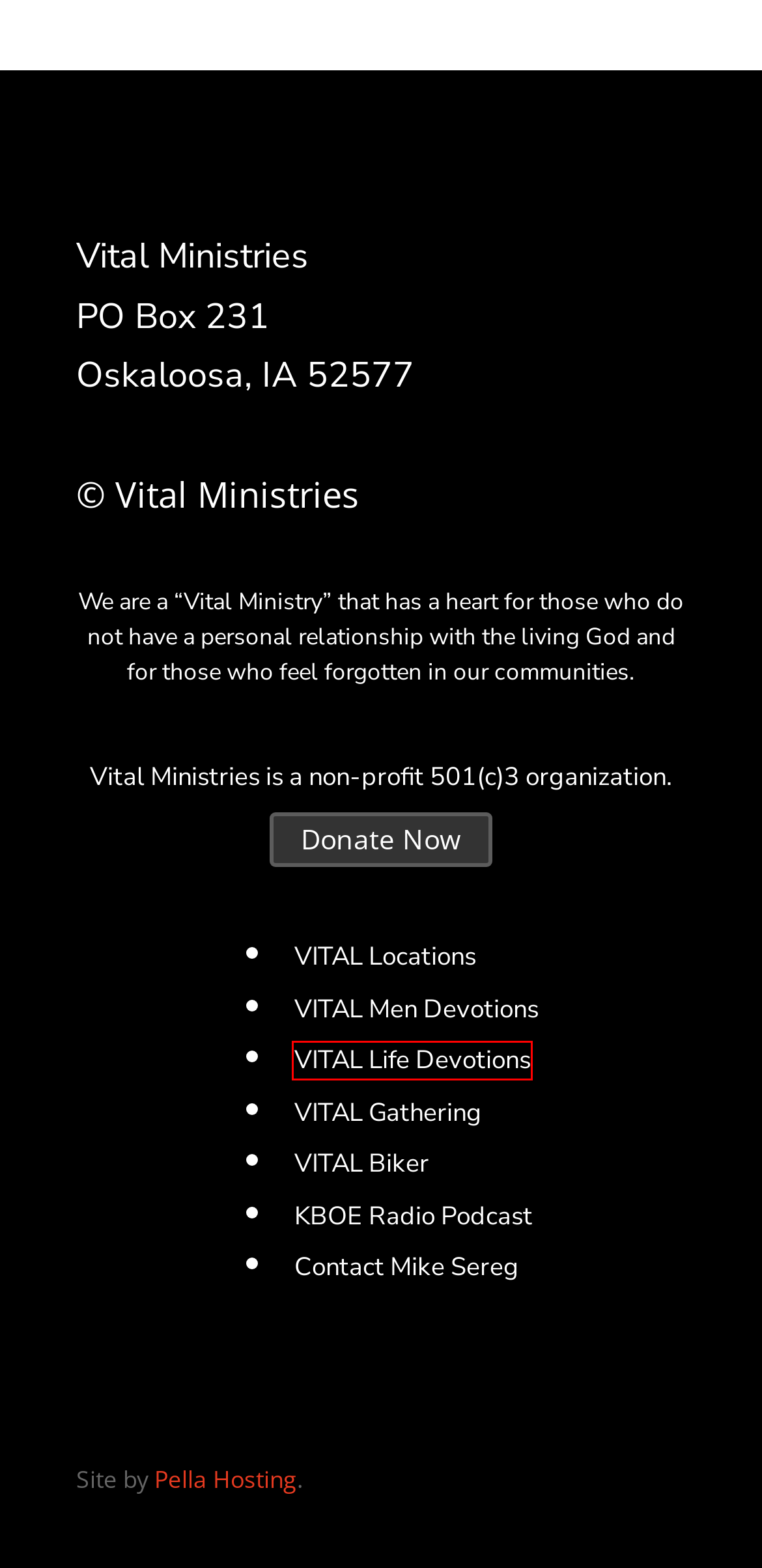Examine the screenshot of the webpage, which has a red bounding box around a UI element. Select the webpage description that best fits the new webpage after the element inside the red bounding box is clicked. Here are the choices:
A. Locations | VITAL
B. Pella Hosting Website Solutions
C. VITAL Life Application Devotions | VITAL
D. Donate Now | VITAL
E. Andy Baker | VITAL
F. Contact | VITAL
G. Vital Podcast | VITAL
H. Devotions | VITAL

C